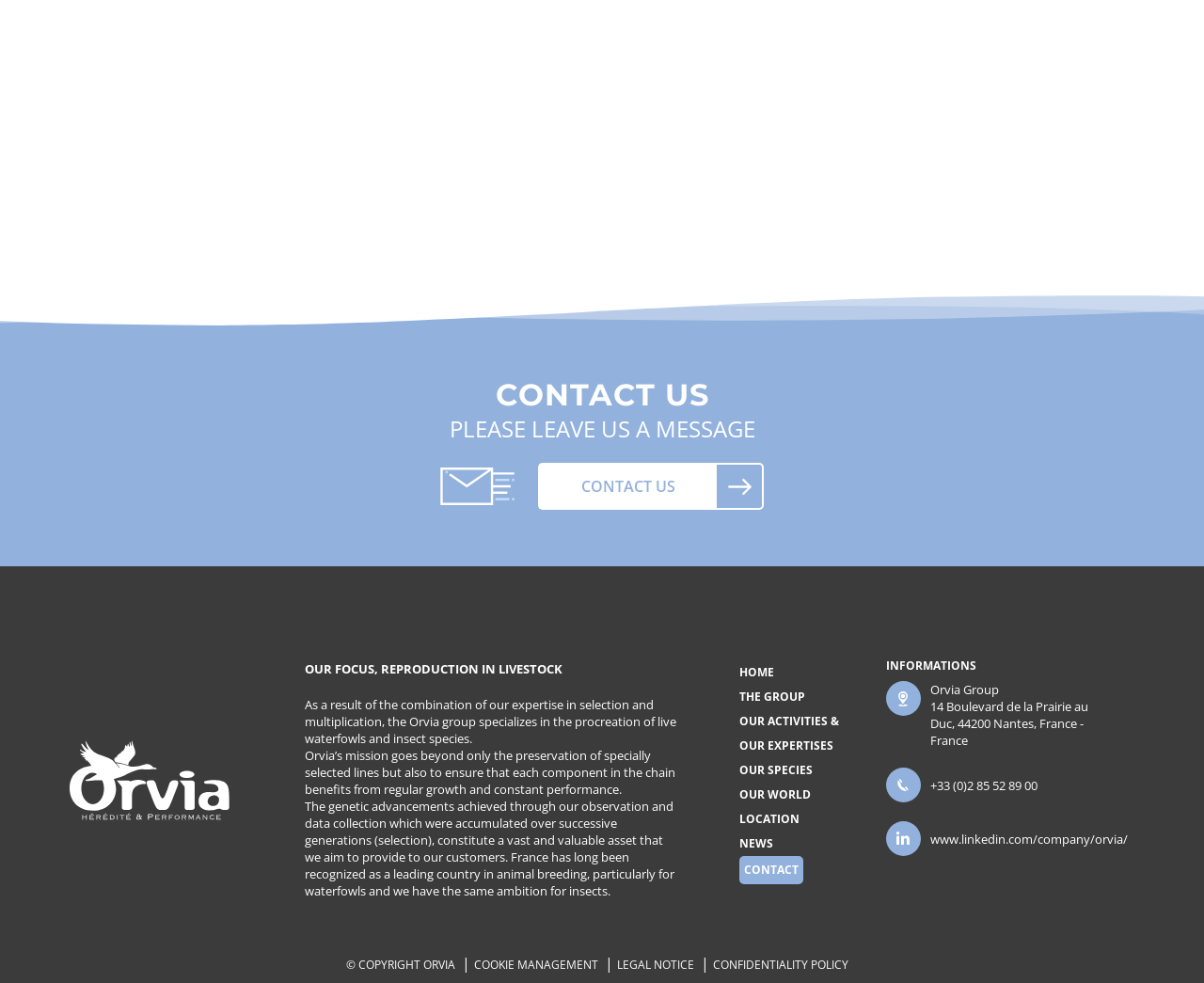What is the company's expertise in?
Look at the screenshot and give a one-word or phrase answer.

Reproduction in livestock